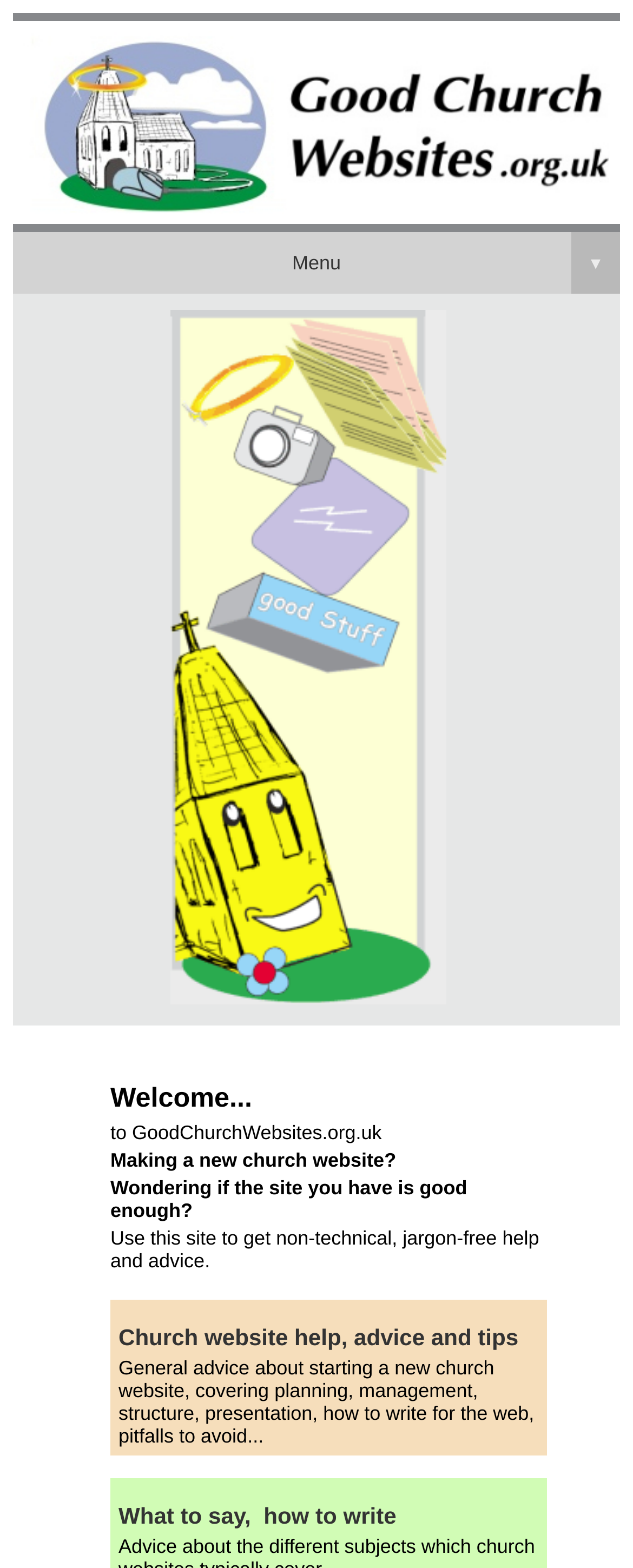Using the details from the image, please elaborate on the following question: What is the purpose of this website?

The website seems to be designed to provide non-technical, jargon-free help and advice to individuals who are creating or managing a church website, as stated in the text 'Use this site to get non-technical, jargon-free help and advice'.